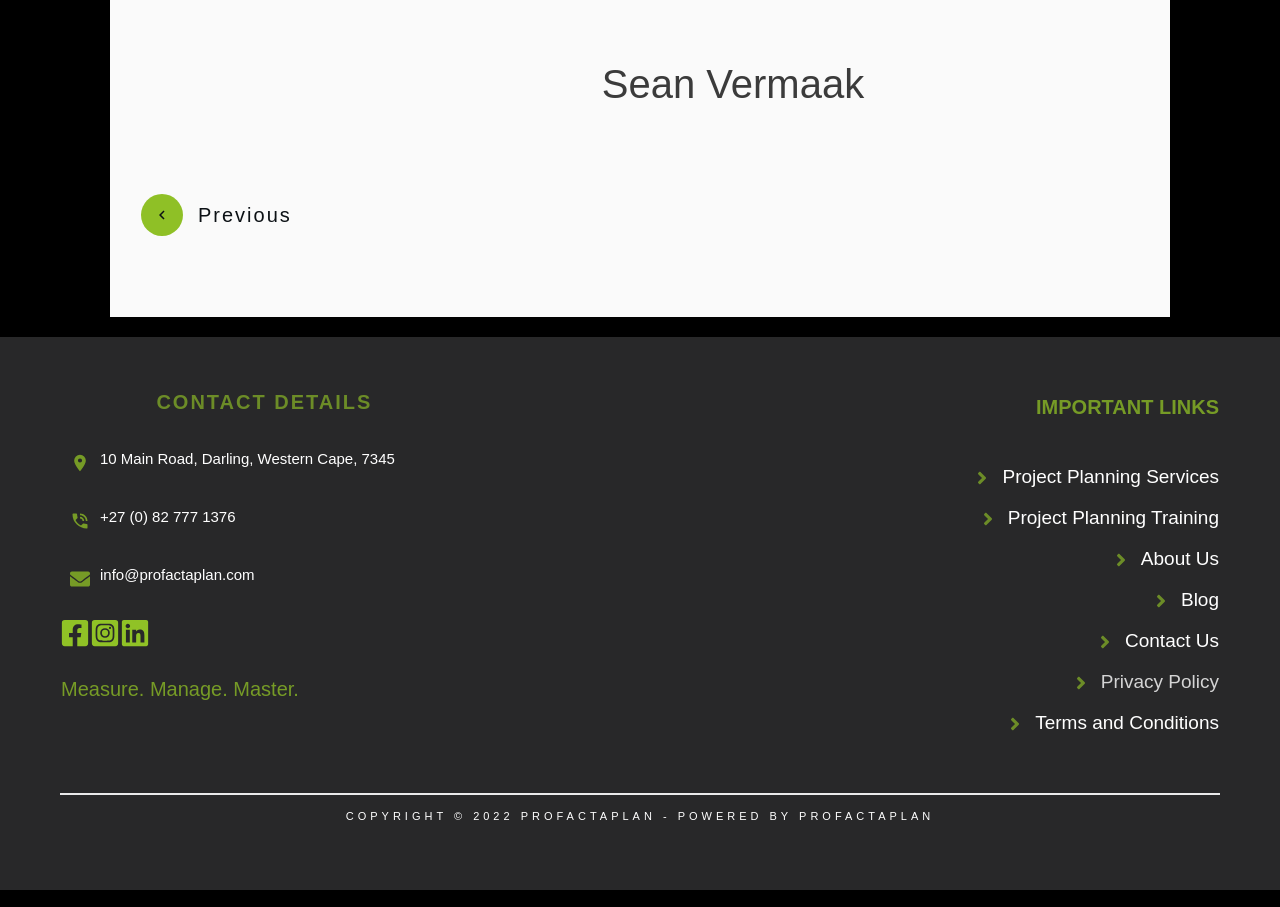Locate the bounding box coordinates of the element's region that should be clicked to carry out the following instruction: "Contact via phone". The coordinates need to be four float numbers between 0 and 1, i.e., [left, top, right, bottom].

[0.078, 0.561, 0.184, 0.579]